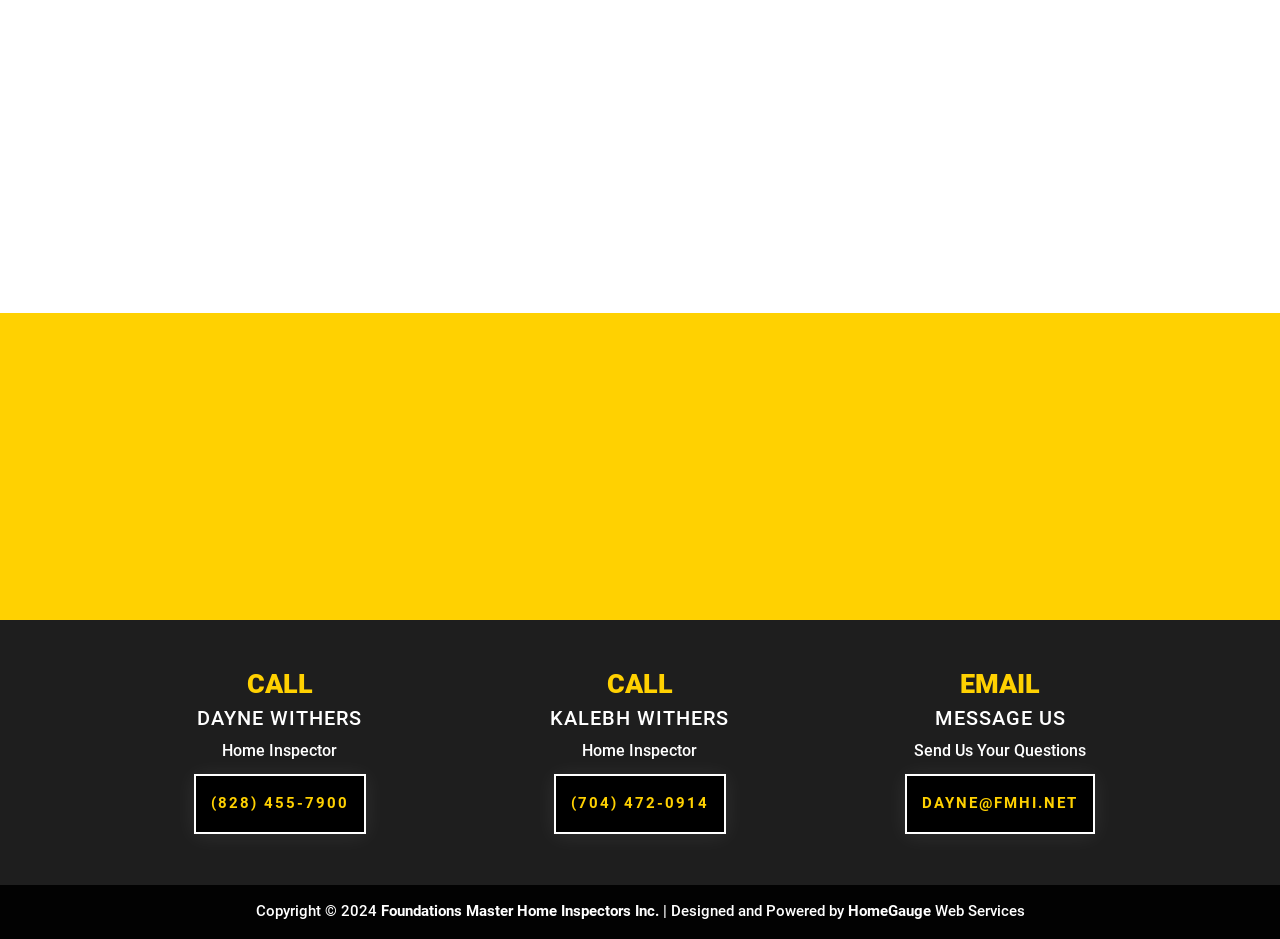Using the element description: "(828) 455-7900", determine the bounding box coordinates for the specified UI element. The coordinates should be four float numbers between 0 and 1, [left, top, right, bottom].

[0.151, 0.824, 0.286, 0.888]